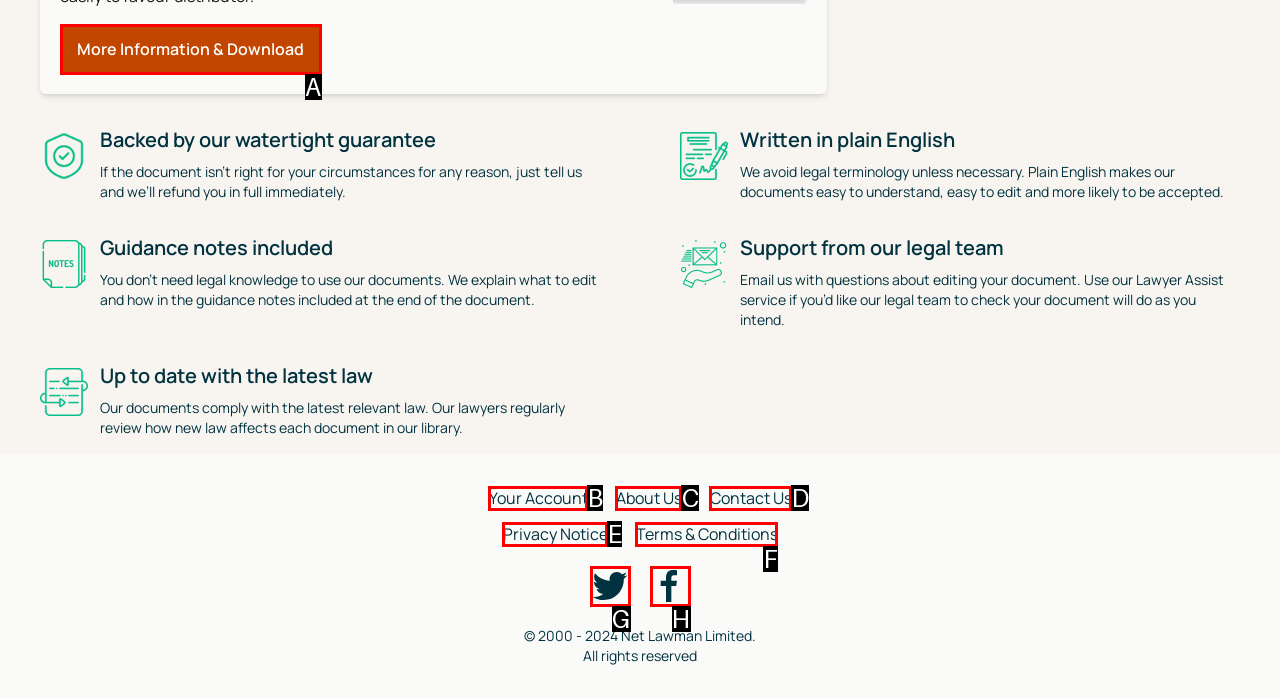Find the HTML element that matches the description: aria-label="Twitter". Answer using the letter of the best match from the available choices.

G